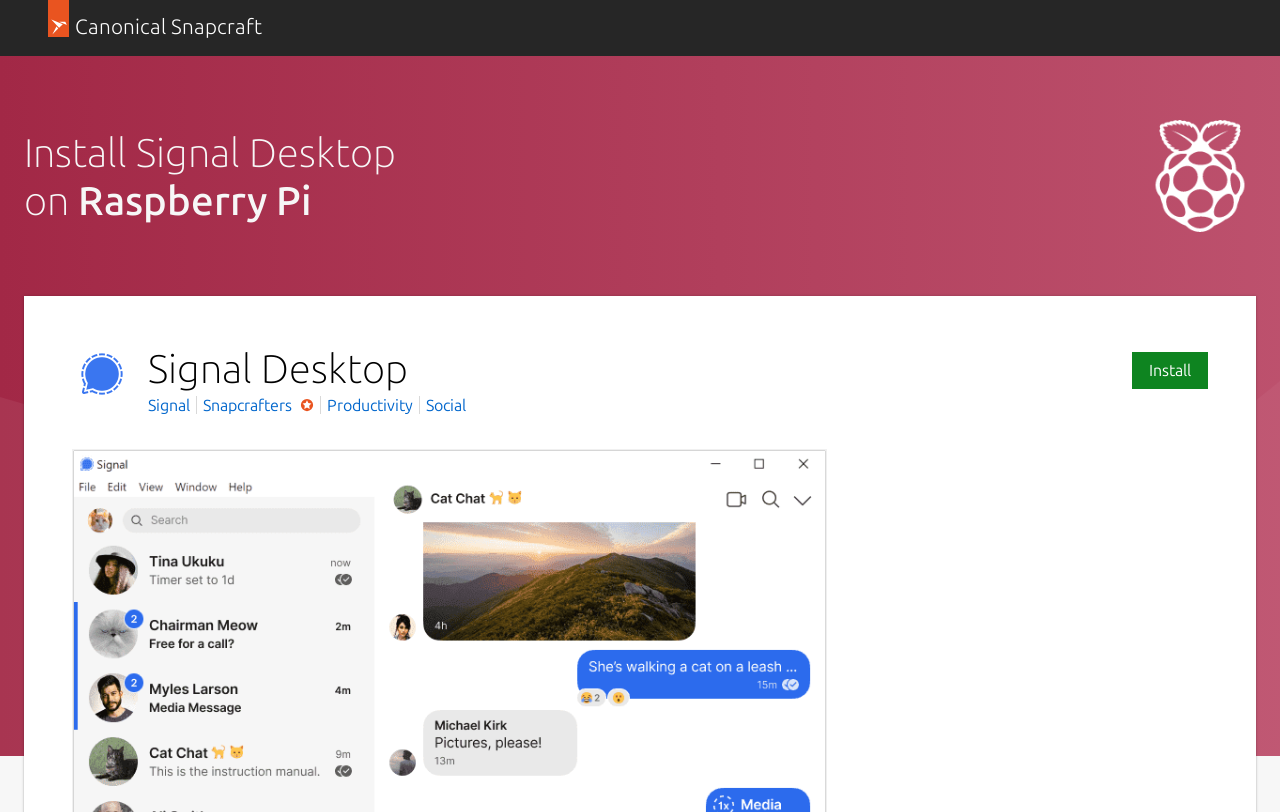Given the element description "Social" in the screenshot, predict the bounding box coordinates of that UI element.

[0.333, 0.487, 0.364, 0.51]